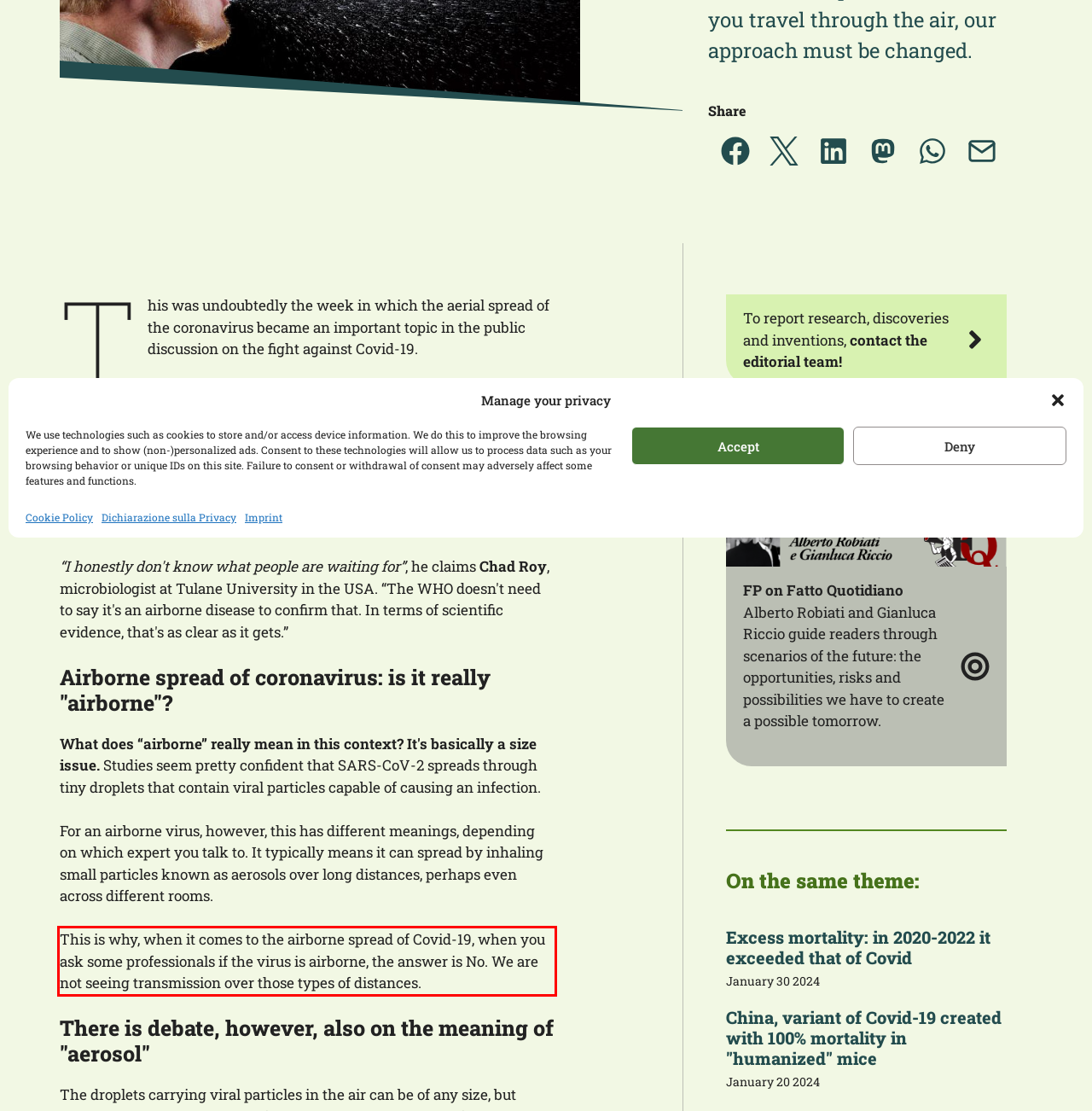Given the screenshot of a webpage, identify the red rectangle bounding box and recognize the text content inside it, generating the extracted text.

This is why, when it comes to the airborne spread of Covid-19, when you ask some professionals if the virus is airborne, the answer is No. We are not seeing transmission over those types of distances.